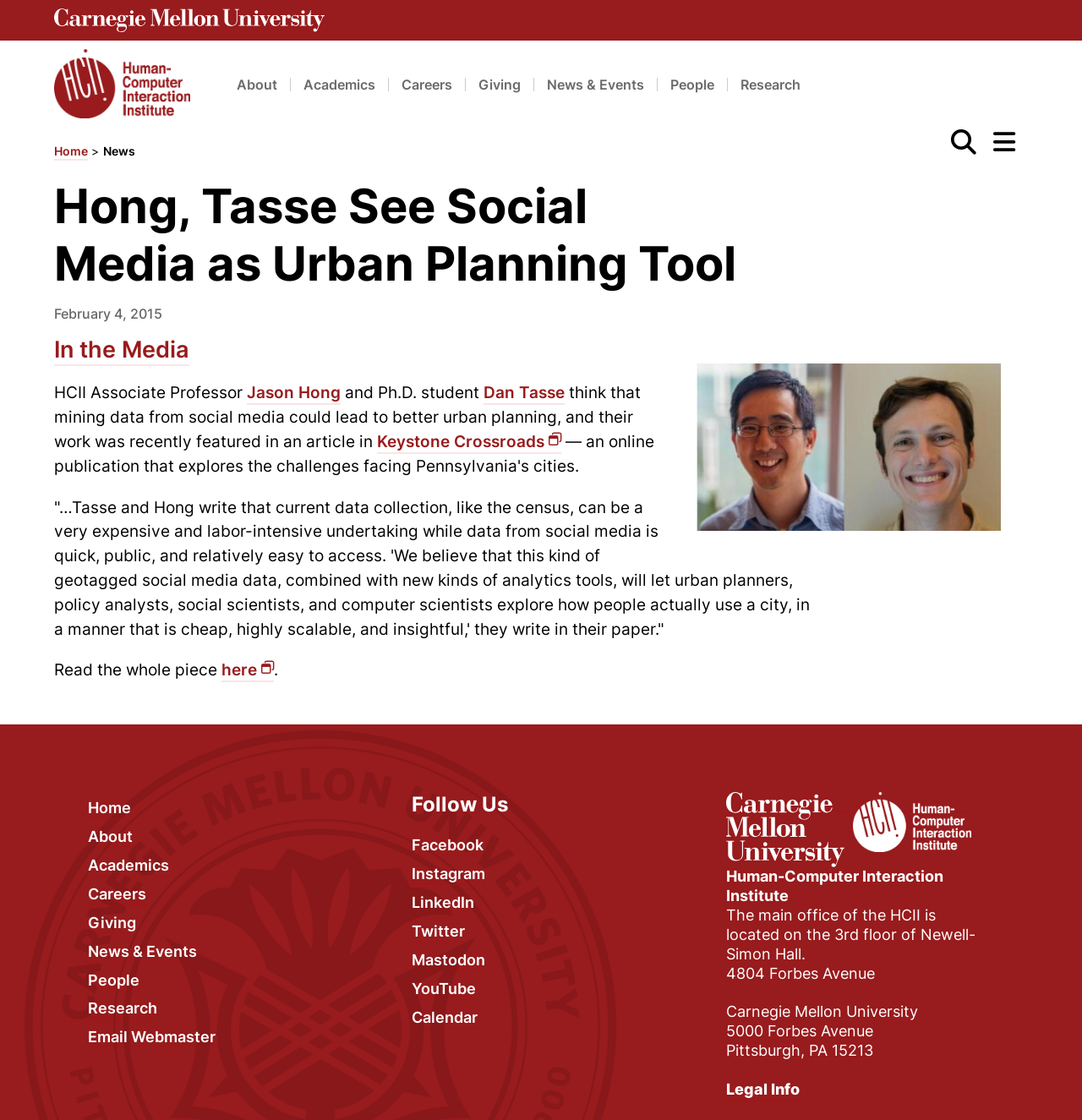Please find the bounding box coordinates of the element's region to be clicked to carry out this instruction: "Go back to the top of the page".

[0.866, 0.939, 0.959, 0.956]